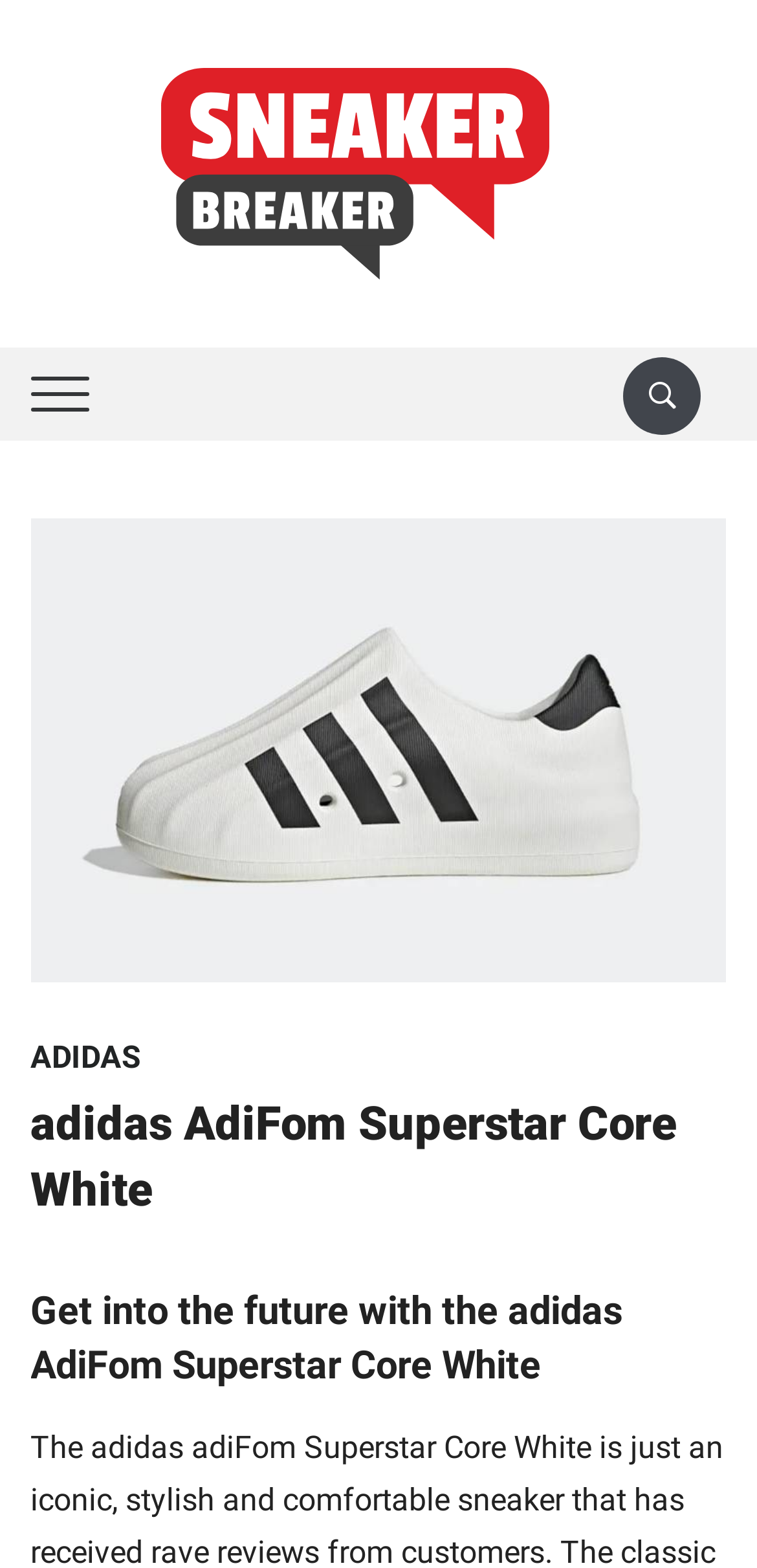Construct a comprehensive description capturing every detail on the webpage.

The webpage is about the adidas AdiFom Superstar Core White sneaker. At the top left, there is a Sneaker Breaker logo, which is an image linked to the website's homepage. Below the logo, there is a search button located at the top right corner of the page. 

On the left side of the page, there is a section that takes up most of the vertical space. This section has a header with an image of the adidas AdiFom Superstar Core White sneaker, which is quite large and takes up most of the section's height. Below the image, there is a link to the ADIDAS brand, and a heading that displays the sneaker's name. 

Further down in this section, there is another heading that summarizes the sneaker, stating "Get into the future with the adidas AdiFom Superstar Core White". This heading is located near the bottom of the section.